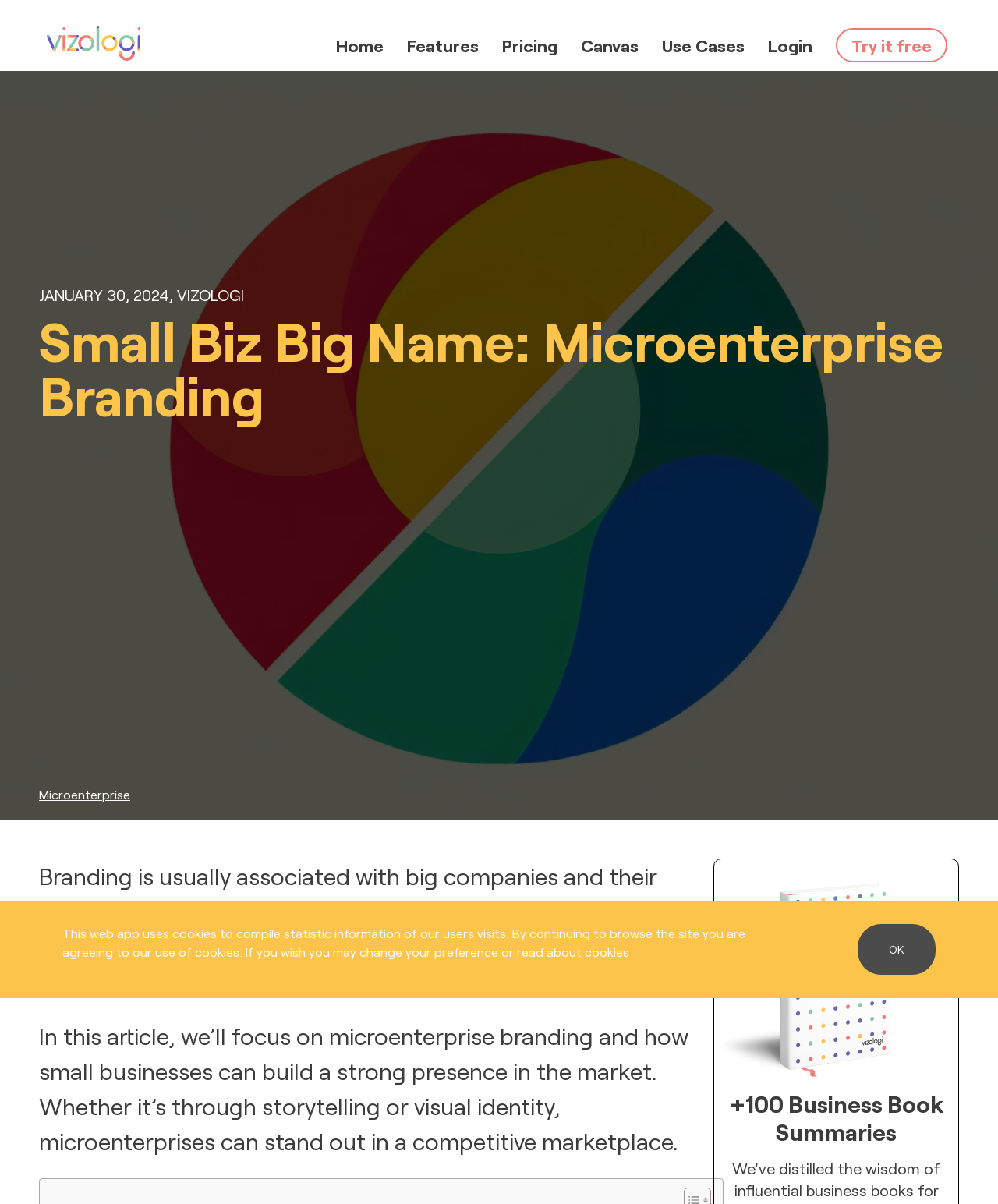Please identify the bounding box coordinates of the element I need to click to follow this instruction: "Click the 'Canvas' link".

[0.582, 0.023, 0.64, 0.04]